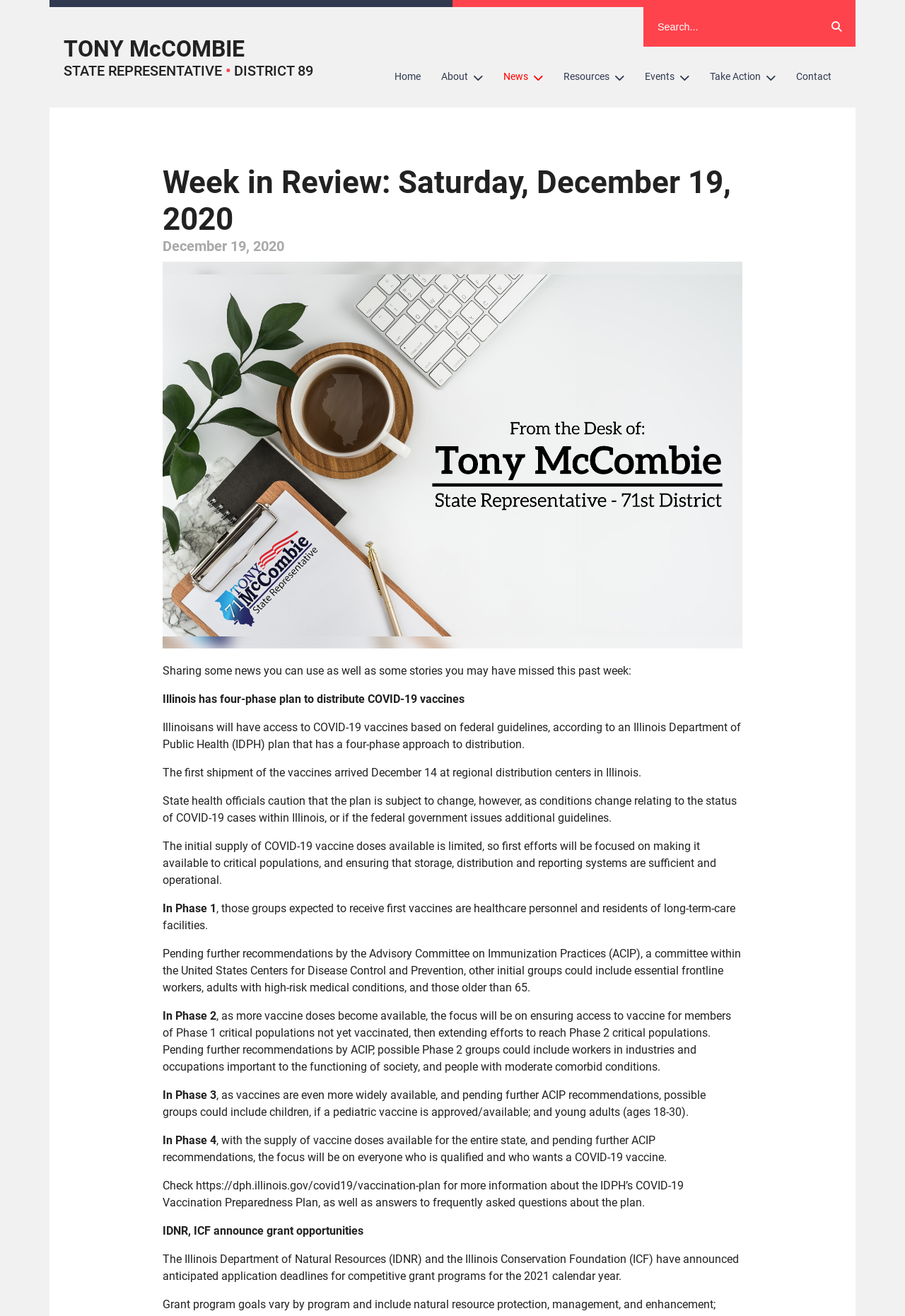How many phases are in the COVID-19 vaccine distribution plan?
From the image, respond with a single word or phrase.

Four